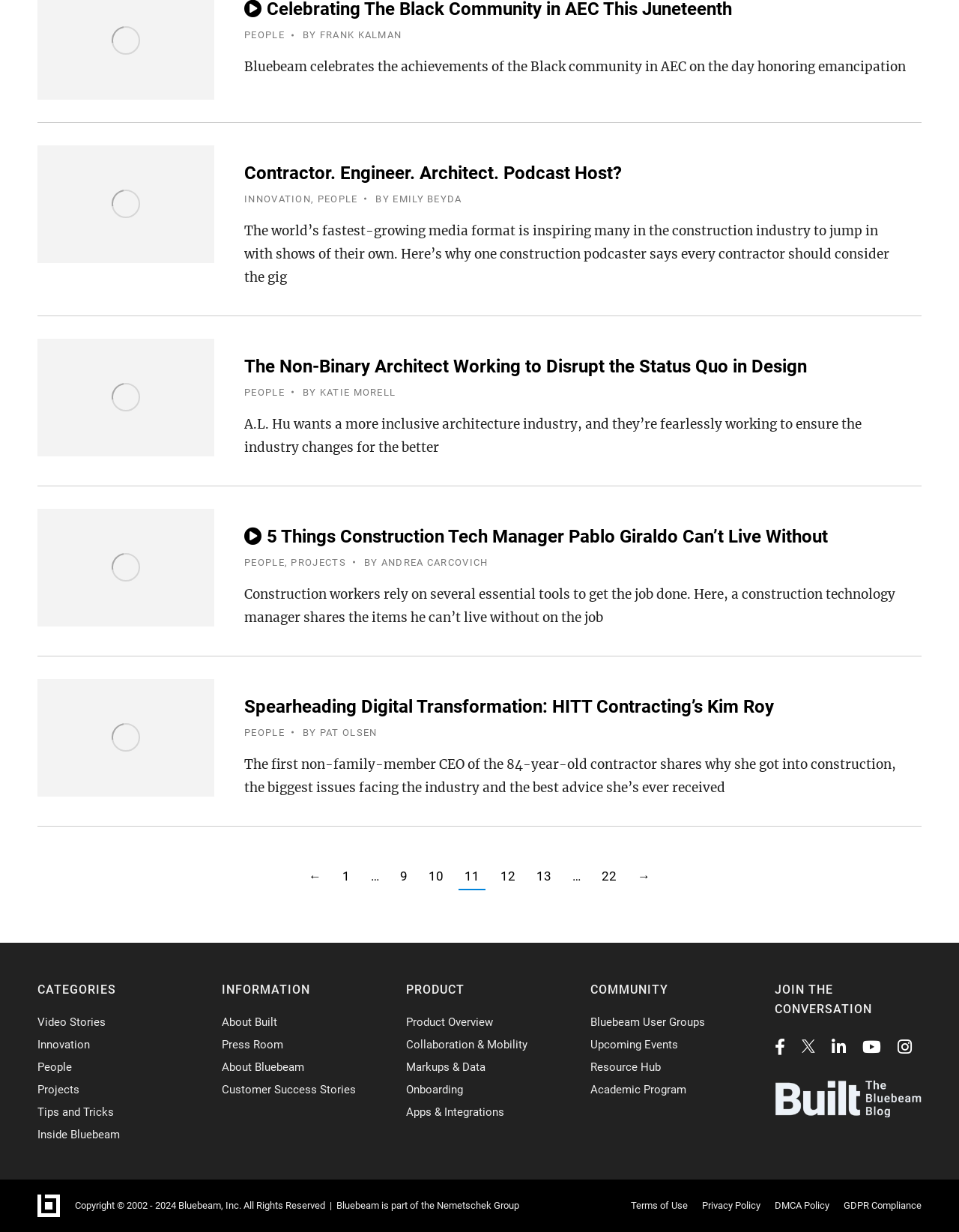Please determine the bounding box coordinates of the area that needs to be clicked to complete this task: 'Explore the 'Innovation' category'. The coordinates must be four float numbers between 0 and 1, formatted as [left, top, right, bottom].

[0.039, 0.842, 0.094, 0.853]